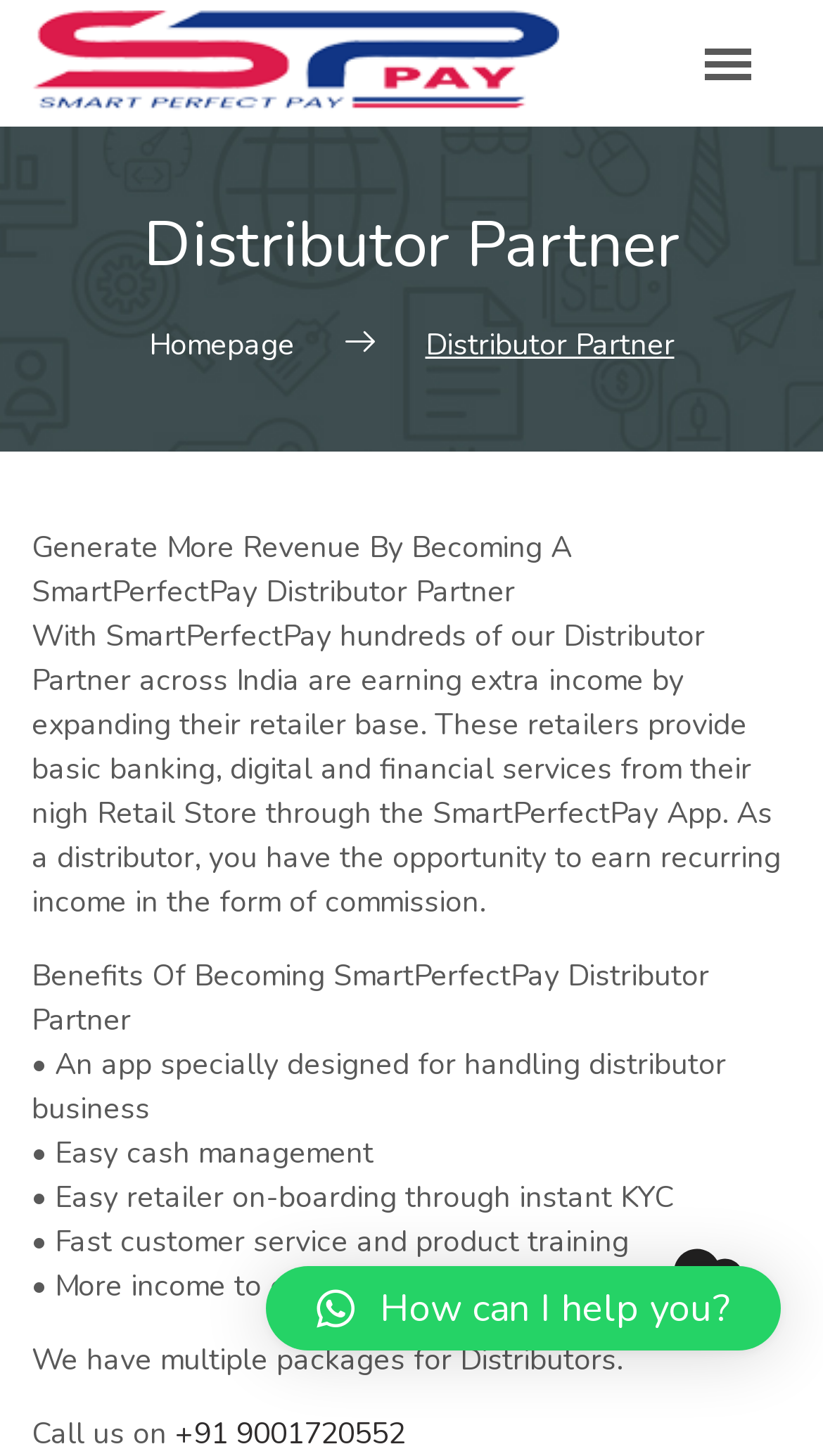Specify the bounding box coordinates (top-left x, top-left y, bottom-right x, bottom-right y) of the UI element in the screenshot that matches this description: Report of Public Comments

None